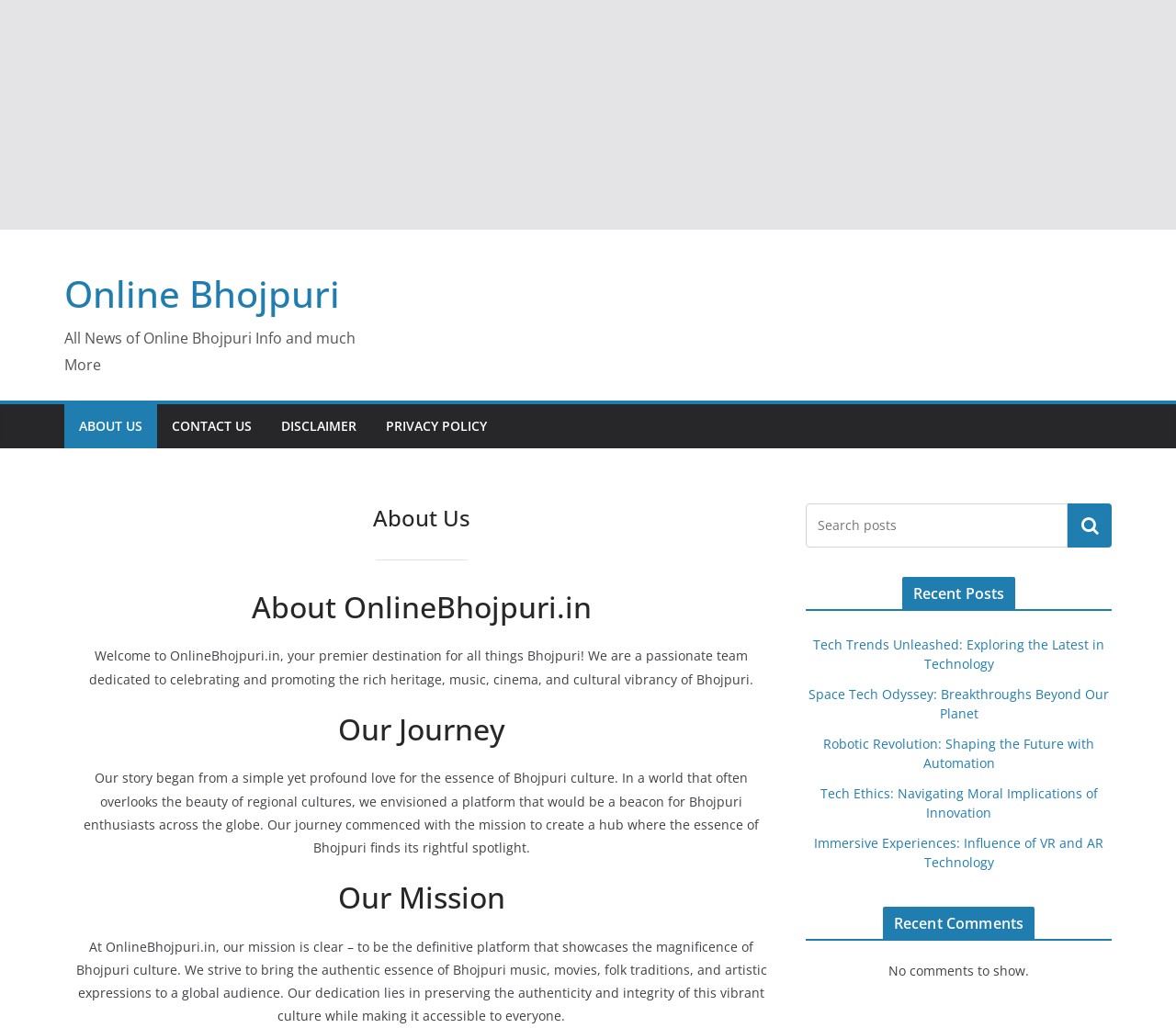Locate the bounding box coordinates for the element described below: "Privacy Policy". The coordinates must be four float values between 0 and 1, formatted as [left, top, right, bottom].

[0.328, 0.402, 0.414, 0.427]